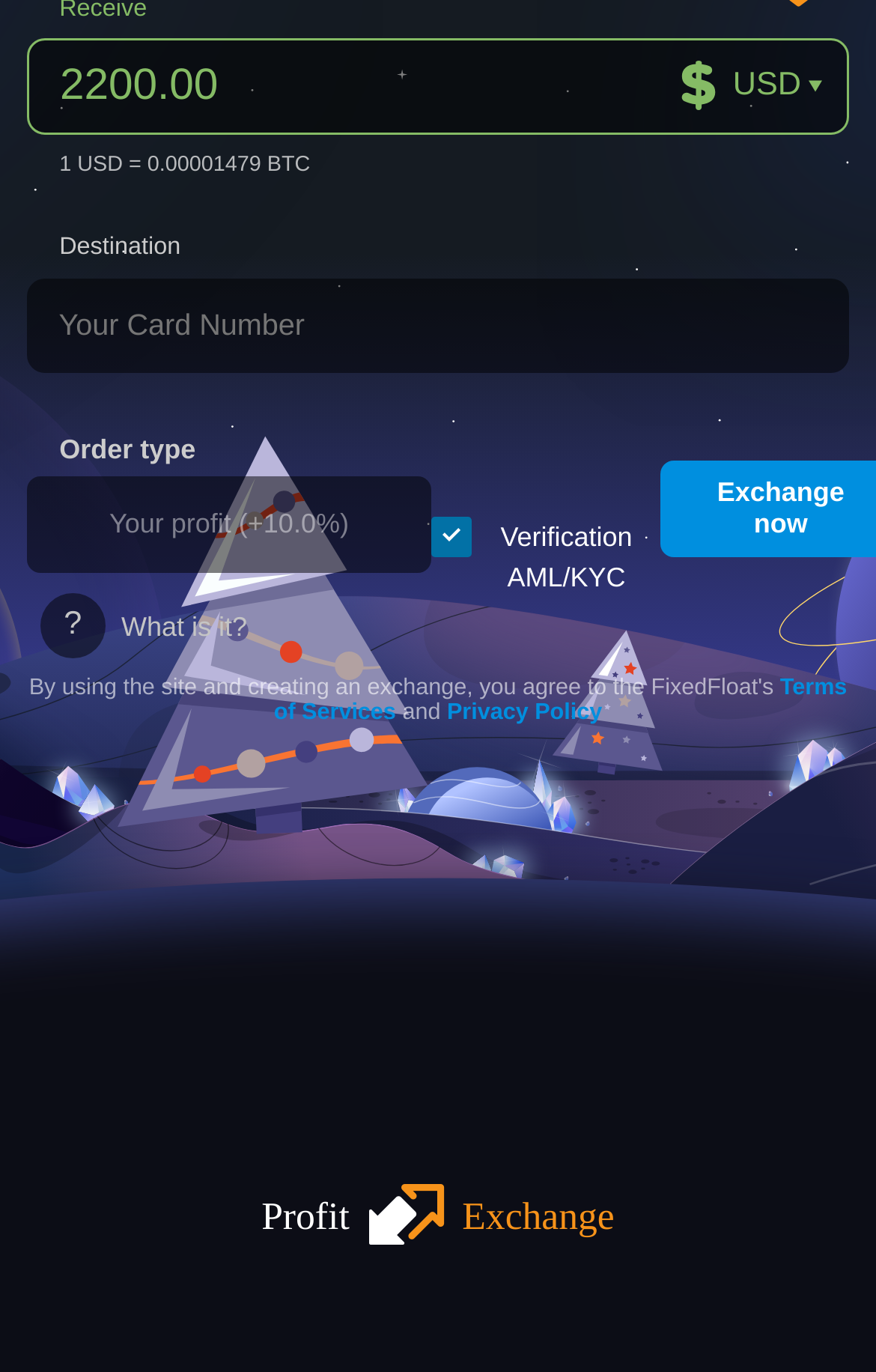From the element description title="Telegram", predict the bounding box coordinates of the UI element. The coordinates must be specified in the format (top-left x, top-left y, bottom-right x, bottom-right y) and should be within the 0 to 1 range.

[0.404, 0.948, 0.45, 0.978]